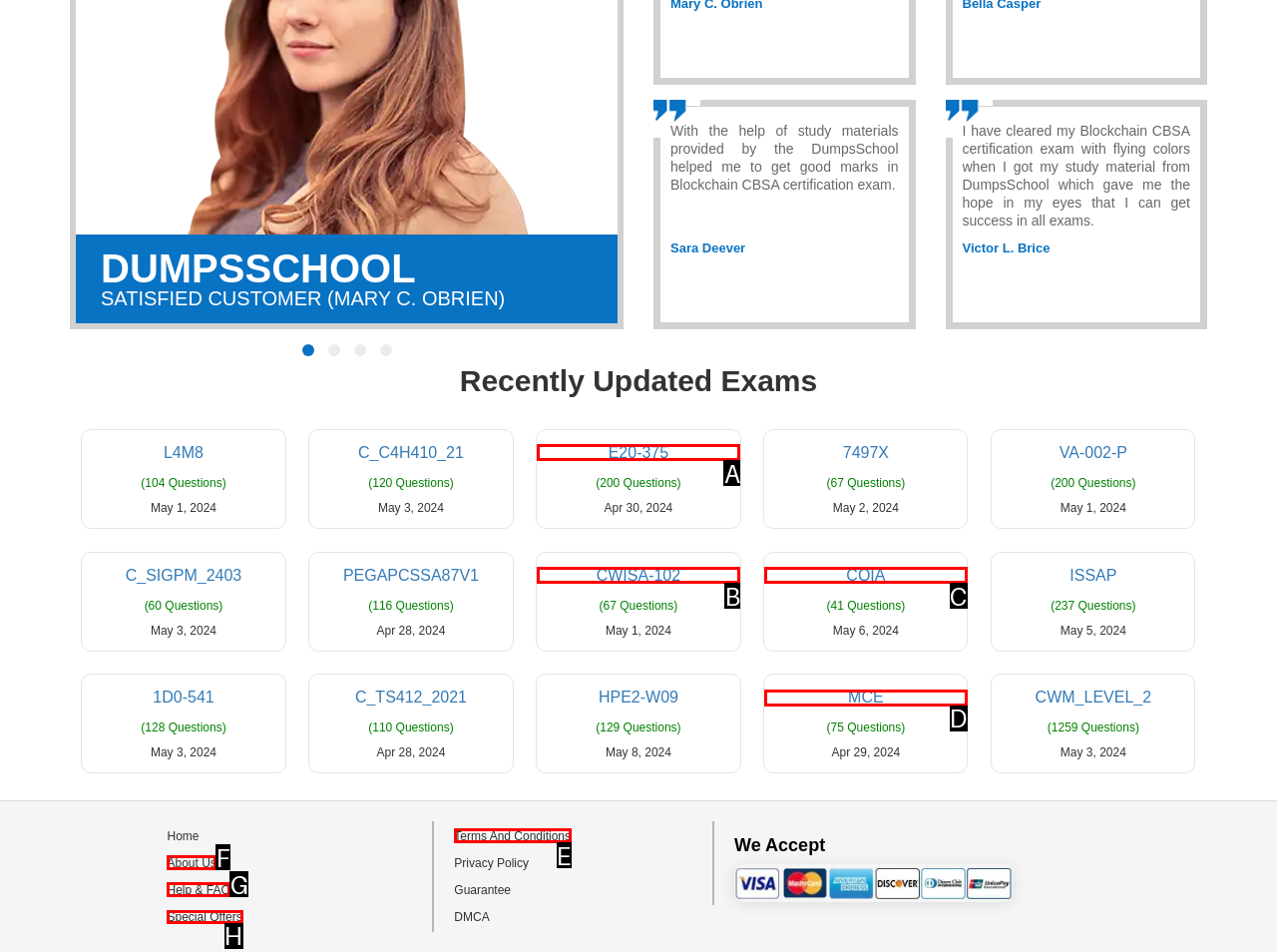Point out the HTML element I should click to achieve the following: Click on the 'Special Offers' link Reply with the letter of the selected element.

H